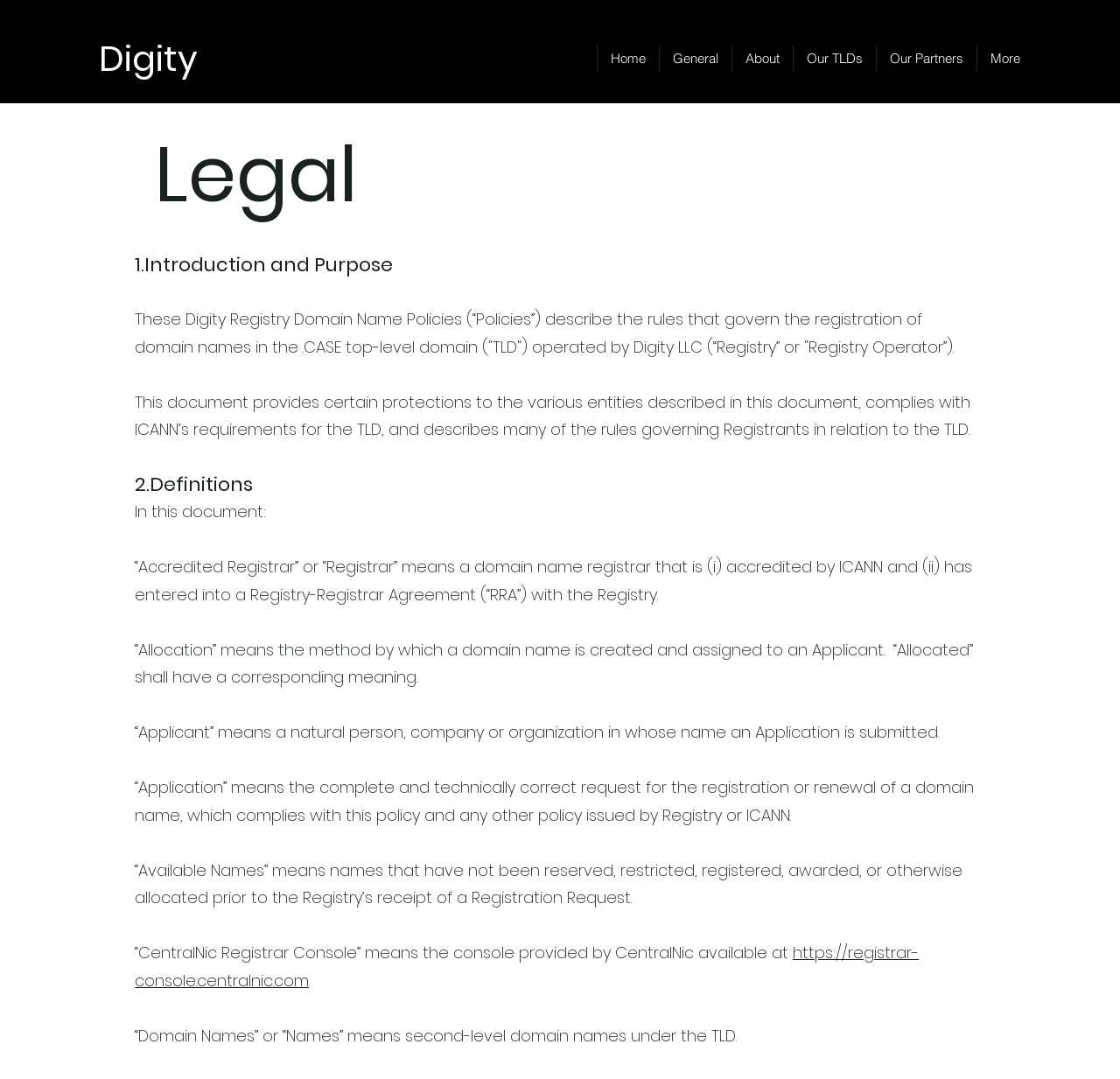What is an Accredited Registrar?
Using the information presented in the image, please offer a detailed response to the question.

The answer can be found in the definition section, where it is stated that '“Accredited Registrar” or “Registrar” means a domain name registrar that is (i) accredited by ICANN and (ii) has entered into a Registry-Registrar Agreement (“RRA”) with the Registry.' This definition indicates that an Accredited Registrar is a domain name registrar that is accredited by ICANN.